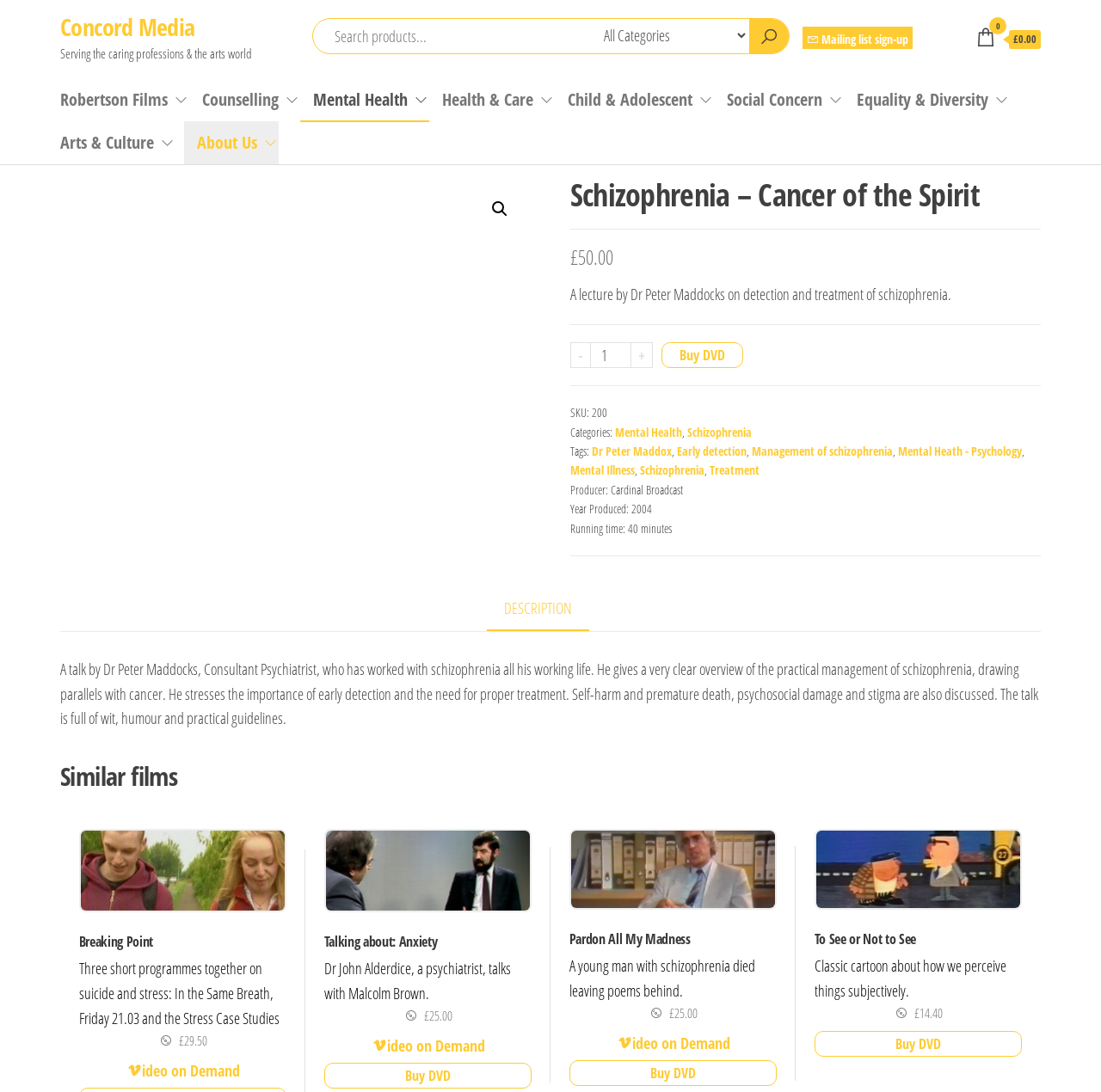What is the price of the DVD 'Schizophrenia - Cancer of the Spirit'?
Examine the image and provide an in-depth answer to the question.

I found the price of the DVD by looking at the product information section, where it says '£50.00' next to the 'Buy DVD' button.